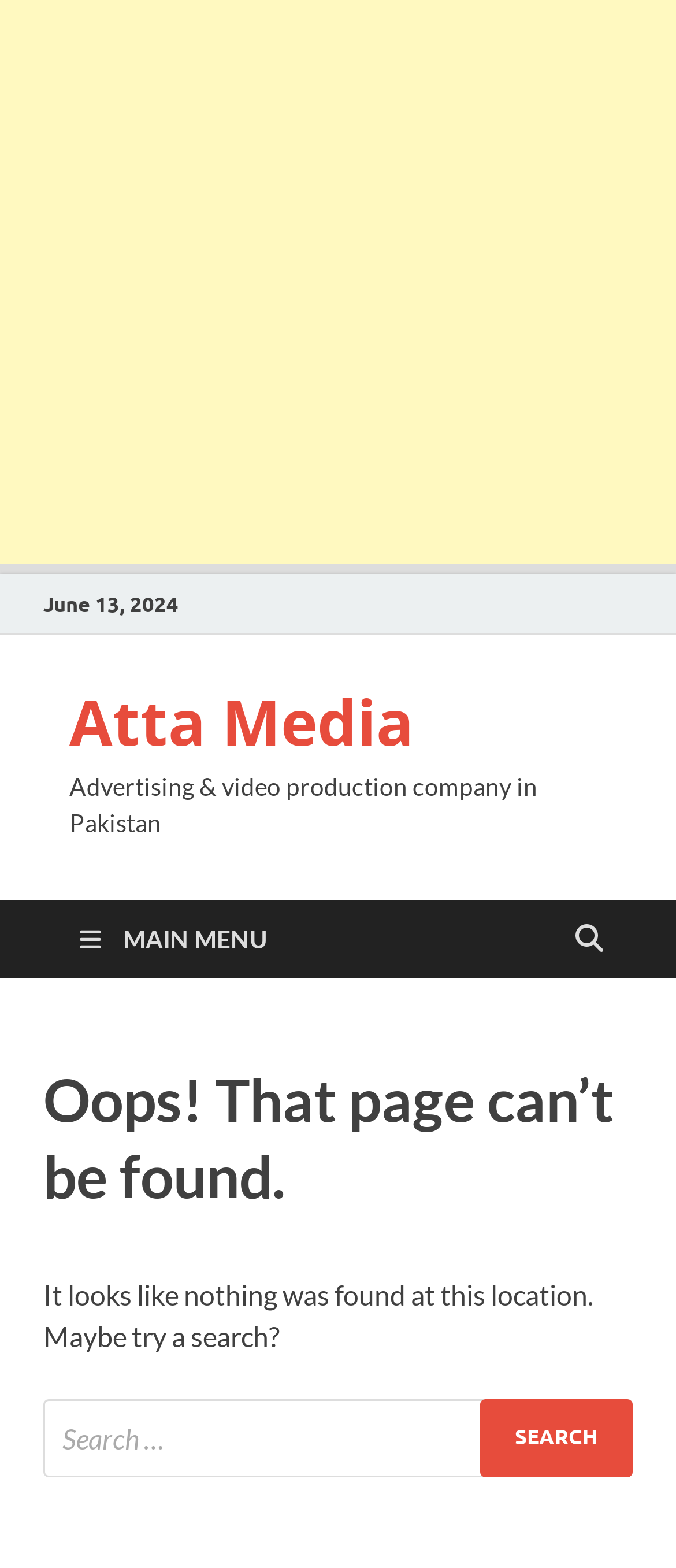Look at the image and give a detailed response to the following question: What is the company name mentioned on the webpage?

The company name 'Atta Media' is mentioned as a link element on the webpage, located at the top section with a bounding box coordinate of [0.103, 0.433, 0.613, 0.488].